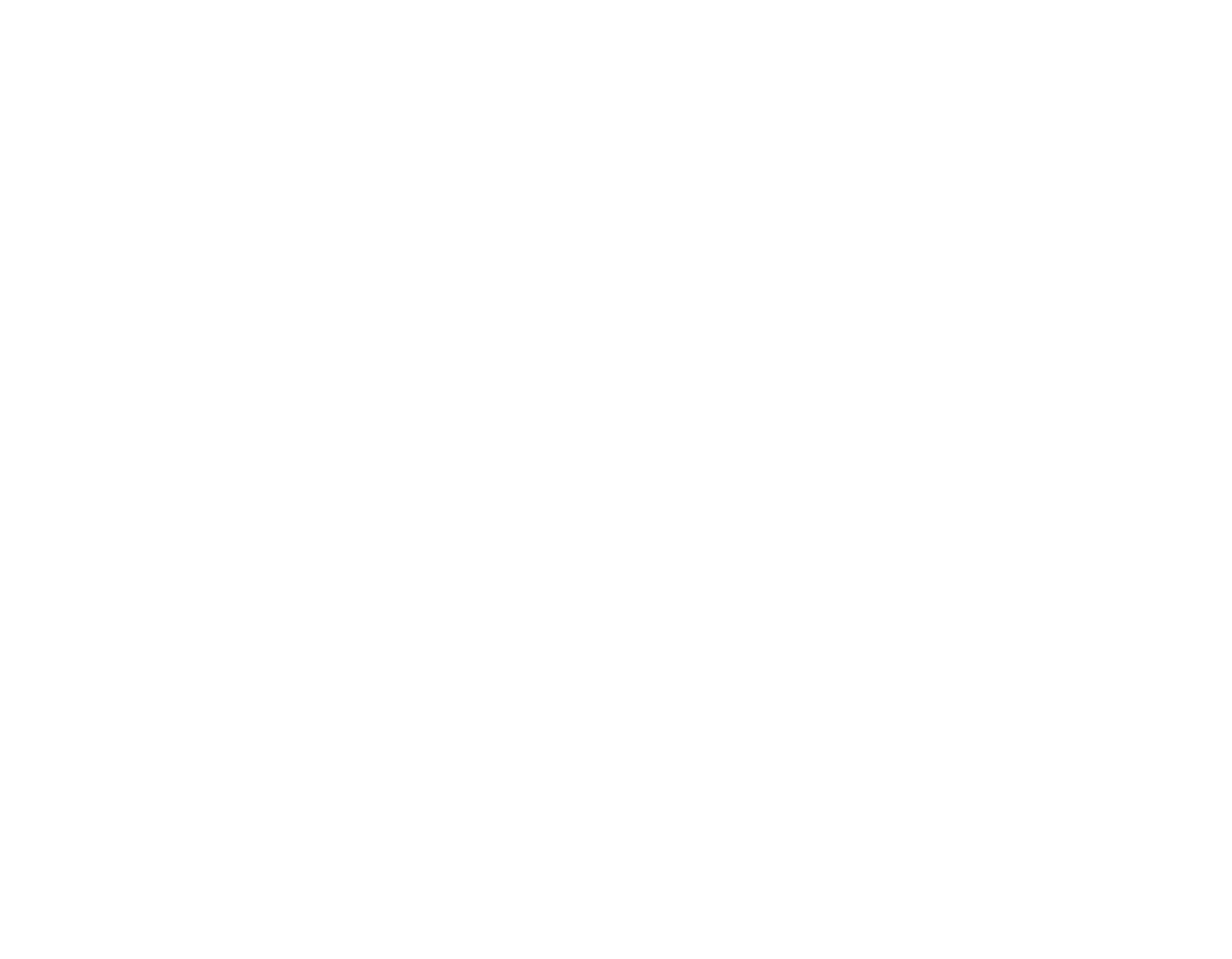What is the phone number of the locksmith company?
Give a single word or phrase answer based on the content of the image.

(503) 374-9303